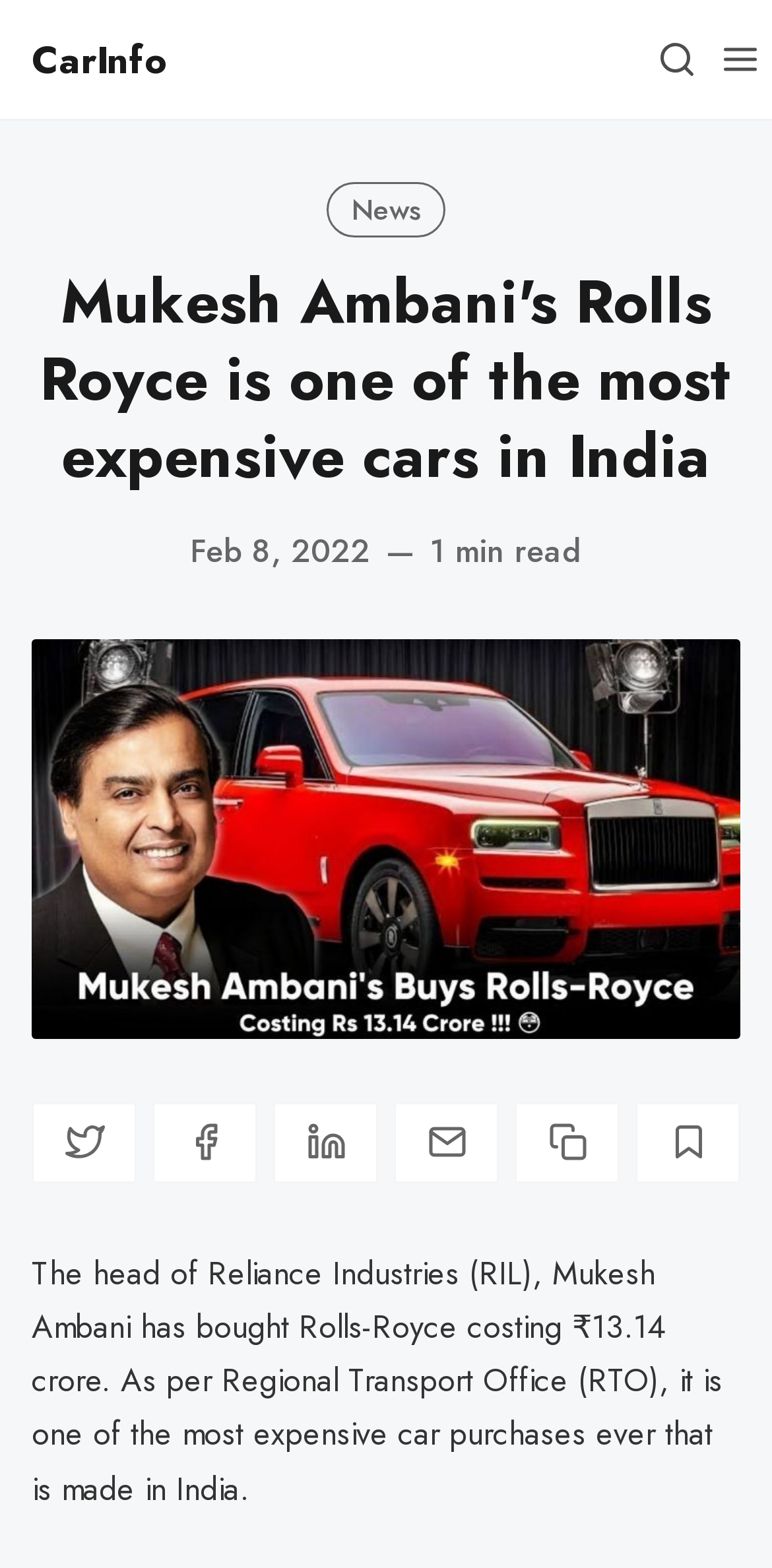Identify the bounding box coordinates of the area you need to click to perform the following instruction: "Click on the 'Search' button".

[0.836, 0.018, 0.918, 0.058]